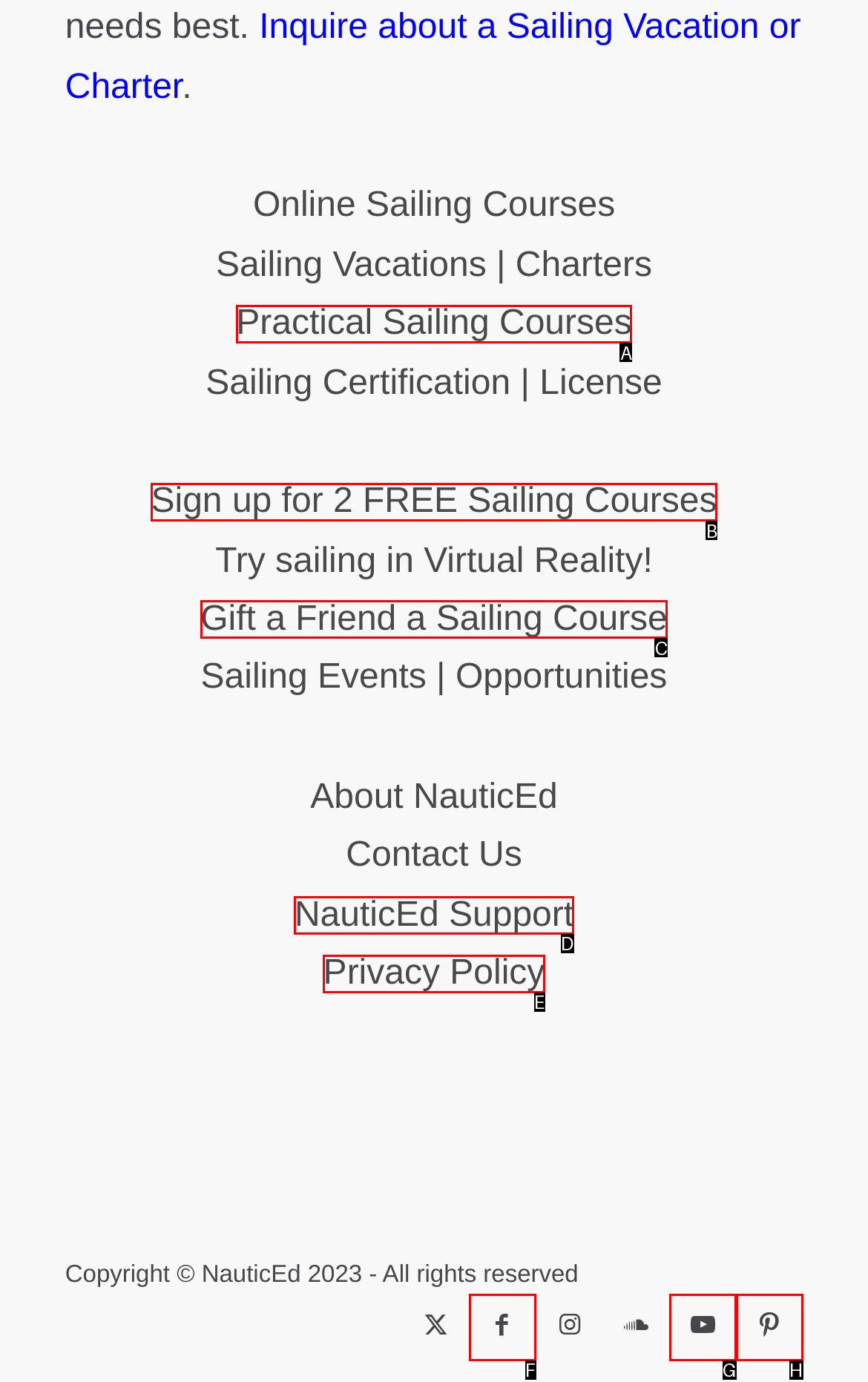Identify which option matches the following description: Youtube
Answer by giving the letter of the correct option directly.

G